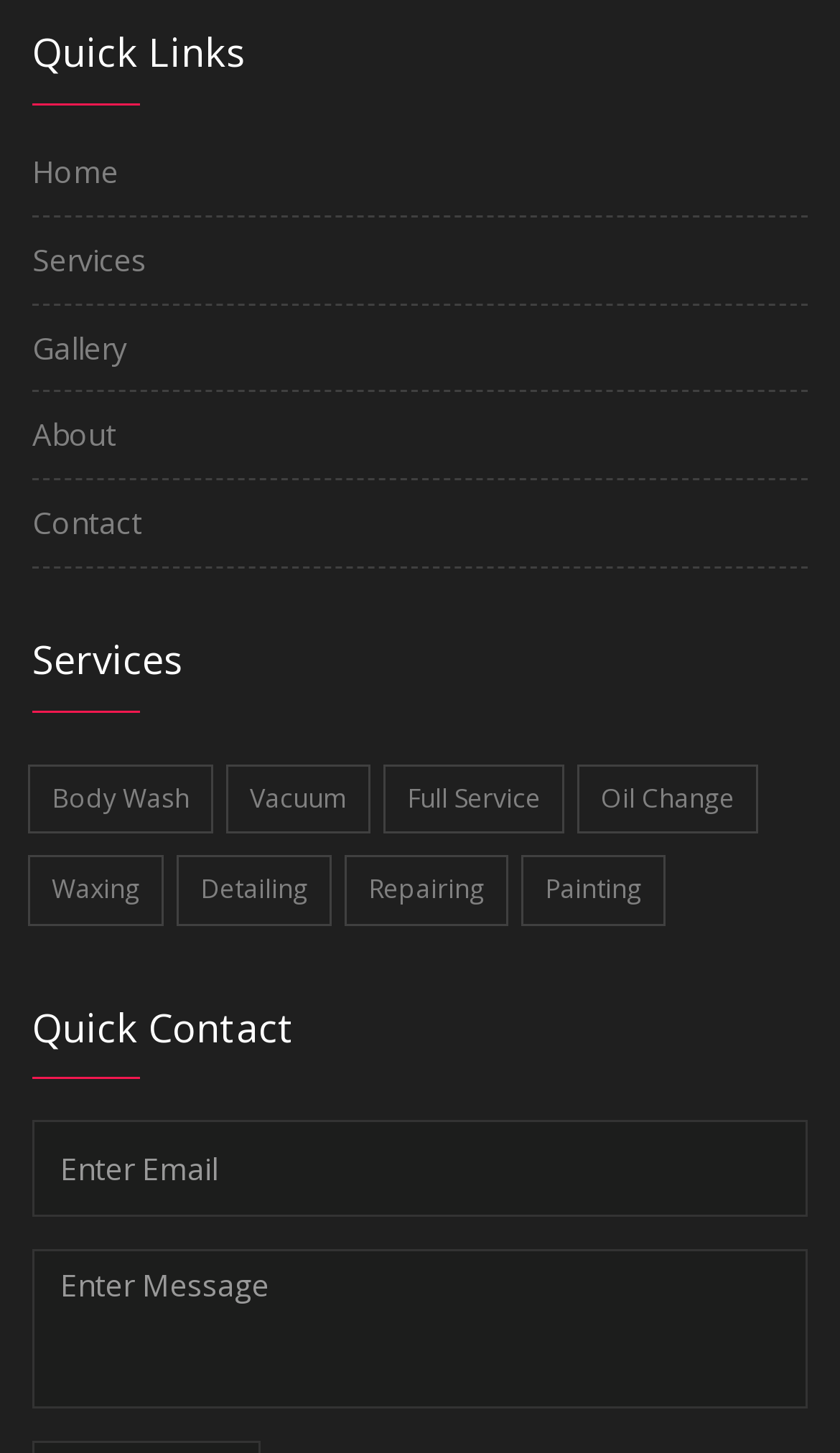Determine the coordinates of the bounding box for the clickable area needed to execute this instruction: "Click on Home".

[0.038, 0.104, 0.141, 0.132]